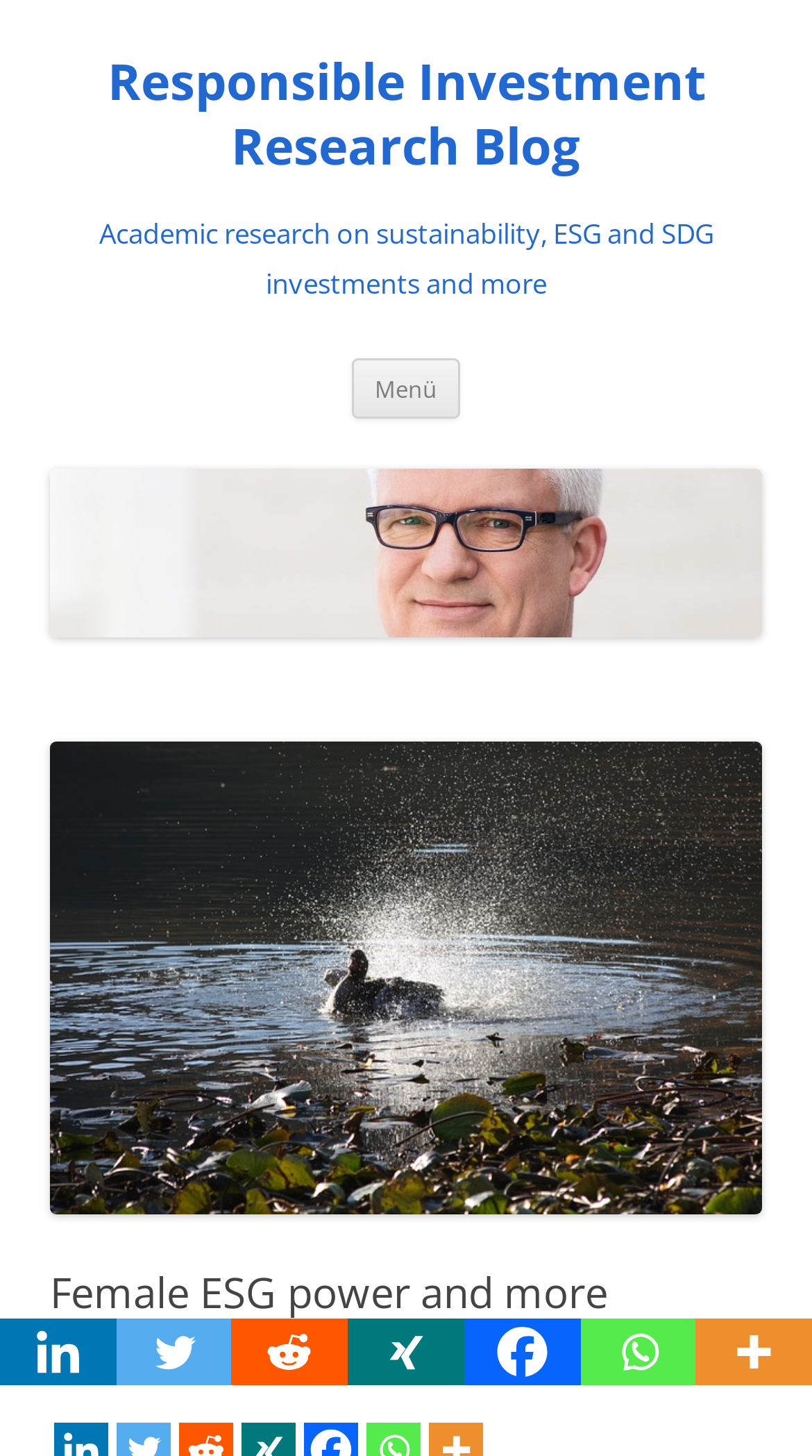Identify the bounding box coordinates for the element you need to click to achieve the following task: "Go to 'Responsible Investment Research Blog'". The coordinates must be four float values ranging from 0 to 1, formatted as [left, top, right, bottom].

[0.062, 0.034, 0.938, 0.123]